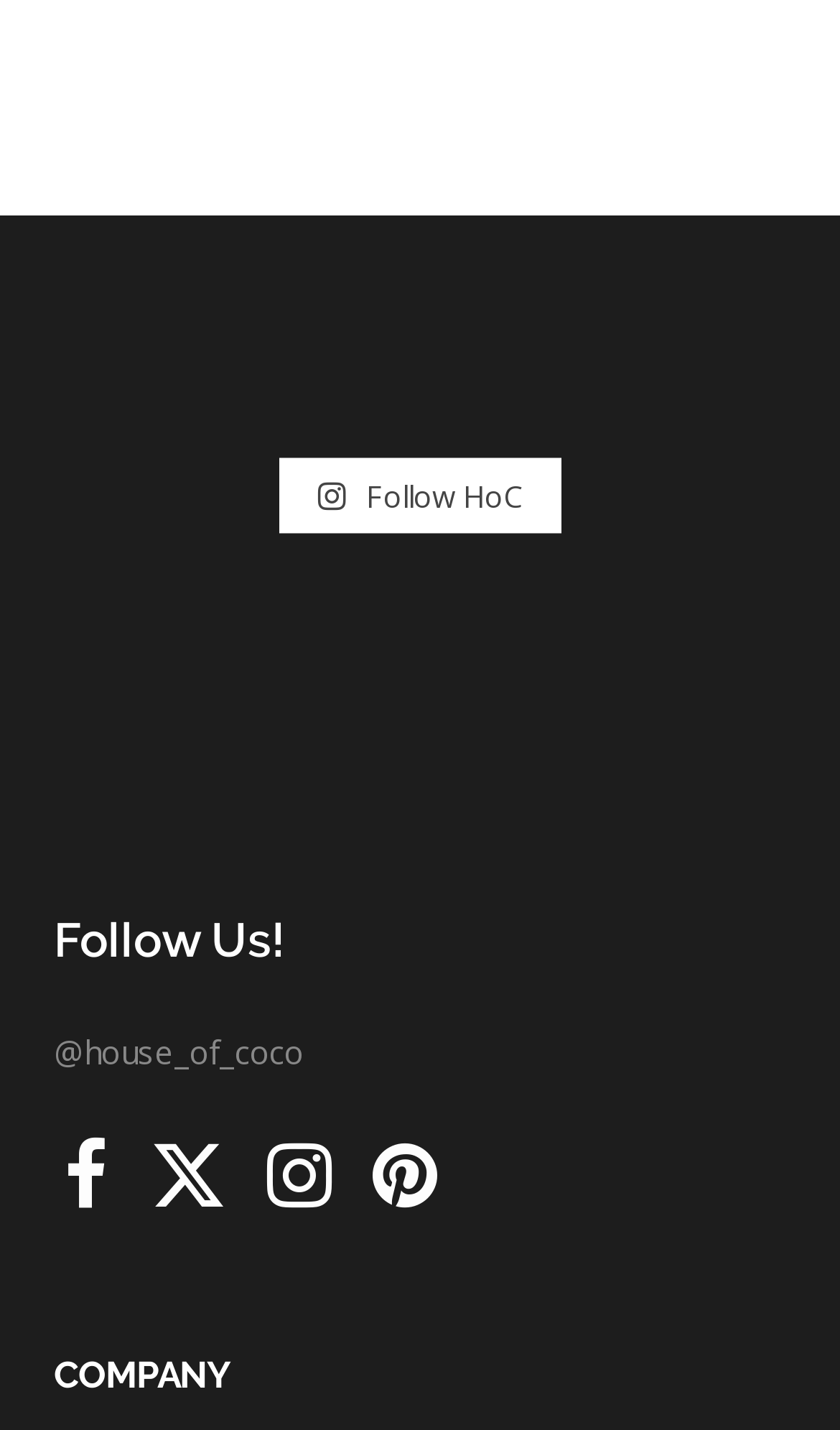What is the theme of the first link?
From the details in the image, answer the question comprehensively.

The first link has an OCR text that mentions 'Experience the perfect coastal retreat at Shutters on the Beach', so the theme of the first link is a coastal retreat.